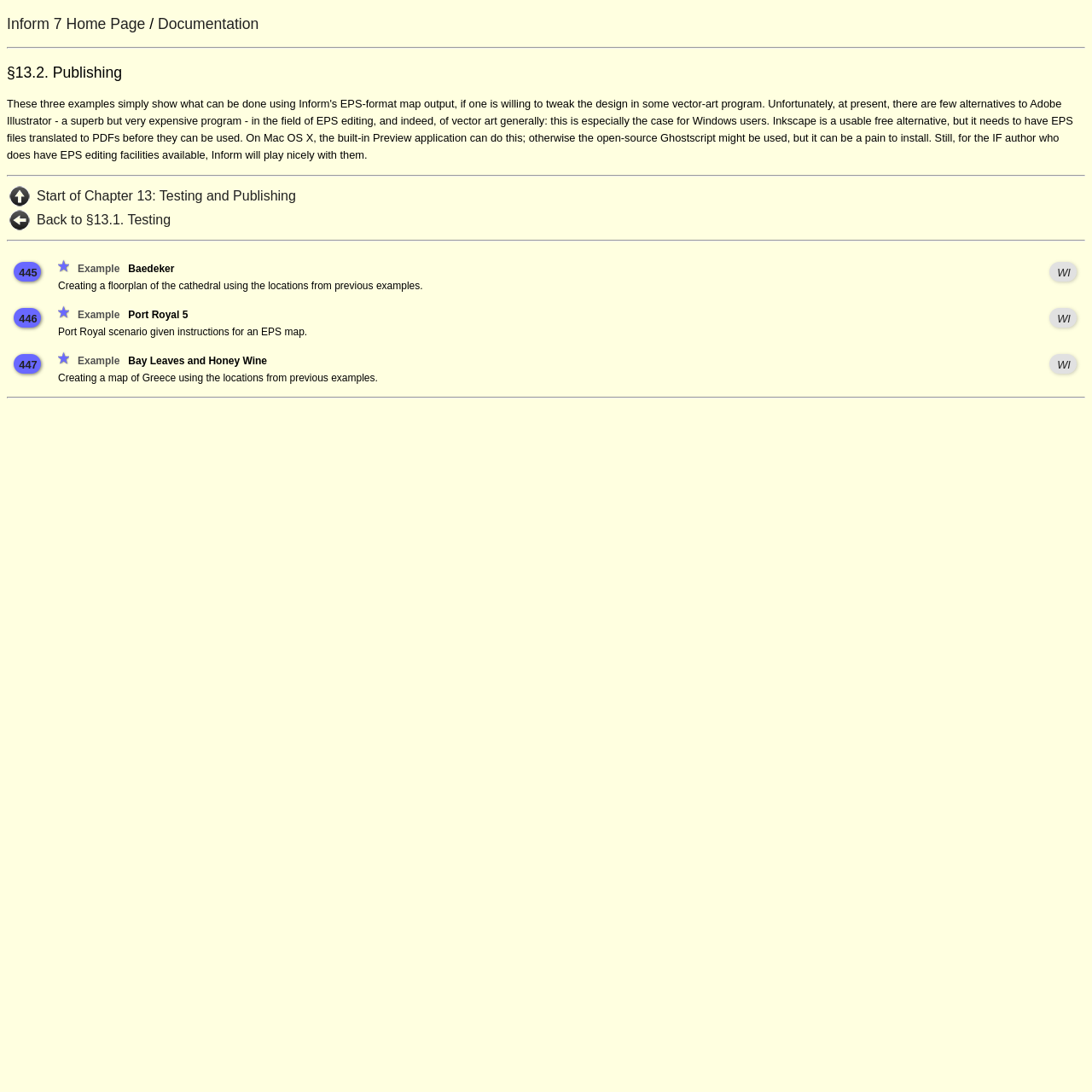Detail the webpage's structure and highlights in your description.

This webpage is about "13.2. Publishing" and appears to be a documentation or tutorial page. At the top, there is a navigation section with links to "Inform 7 Home Page" and "Documentation". Below this, there is a title "§13.2. Publishing" followed by a horizontal separator.

The main content of the page is divided into three sections, each containing a table with three columns. The first column contains an arrow icon (either up or left), the second column contains a link with a brief description, and the third column contains a "WI" link.

In the first section, the link in the second column is "Start of Chapter 13: Testing and Publishing", and the arrow icon is an up arrow. In the second section, the link is "Back to §13.1. Testing", and the arrow icon is a left arrow.

The second and third sections contain a list of examples, each with a number (445, 446, 447, etc.), a brief description, and a "WI" link. The descriptions include "Creating a floorplan of the cathedral using the locations from previous examples", "Port Royal scenario given instructions for an EPS map", and "Creating a map of Greece using the locations from previous examples". Each example has an asterisk icon preceding the description.

The page has a clean and organized layout, with clear headings and concise text. There are no images on the page apart from the arrow icons and the asterisk icons.